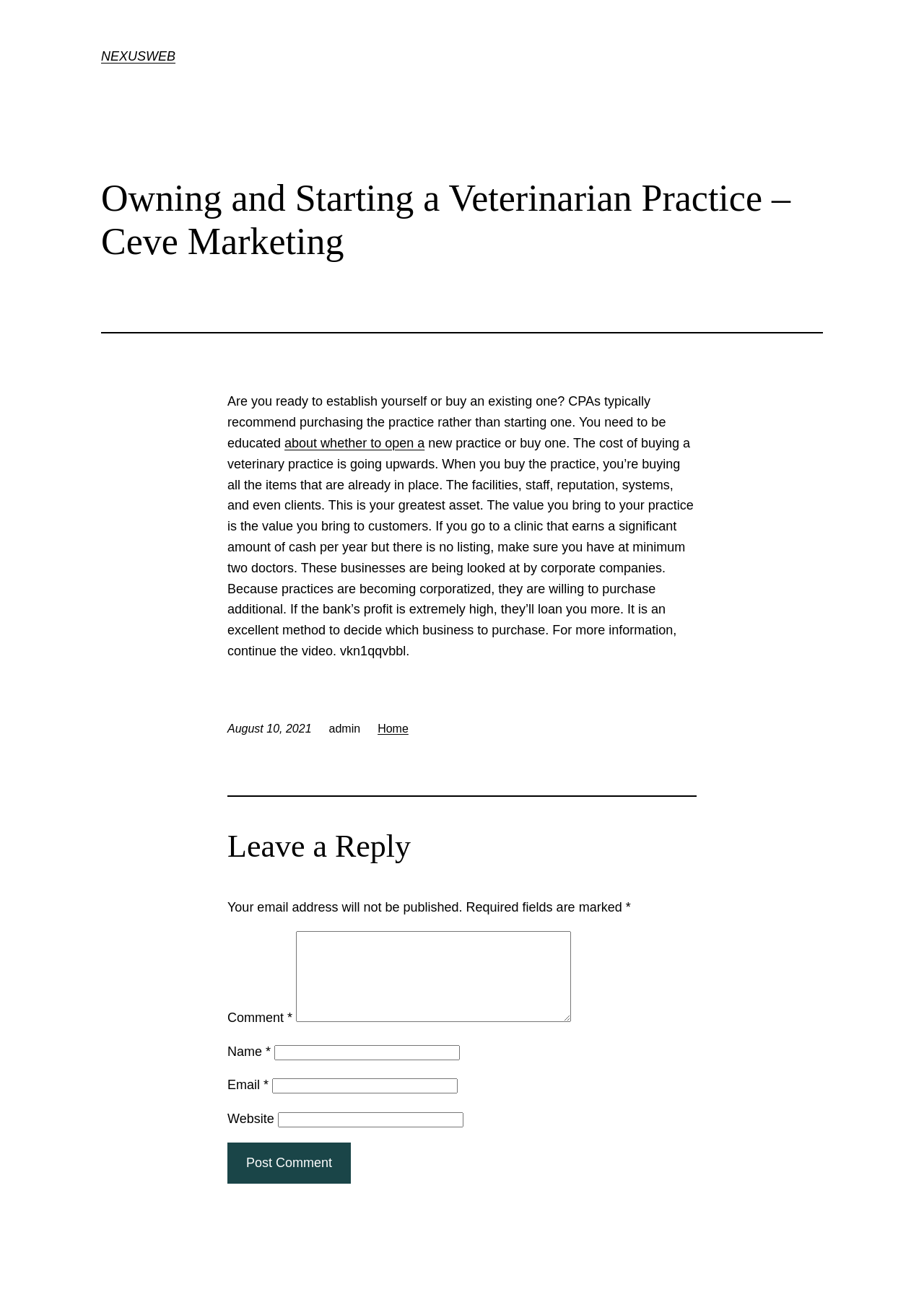Find the coordinates for the bounding box of the element with this description: "about whether to open a".

[0.308, 0.336, 0.46, 0.347]